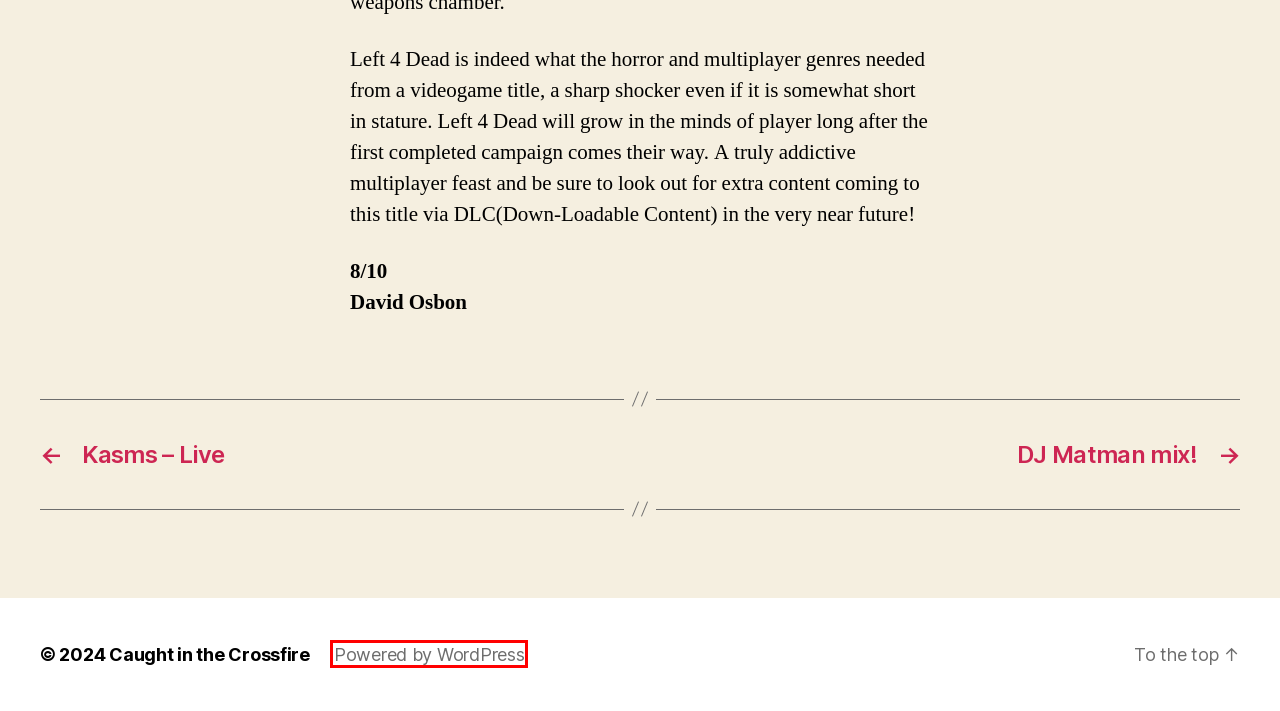You are presented with a screenshot of a webpage with a red bounding box. Select the webpage description that most closely matches the new webpage after clicking the element inside the red bounding box. The options are:
A. DJ Matman mix! – Caught in the Crossfire
B. Blog Tool, Publishing Platform, and CMS – WordPress.org
C. Single Reviews – Caught in the Crossfire
D. Featured Artists – Caught in the Crossfire
E. Live Reviews – Caught in the Crossfire
F. Kasms – Live – Caught in the Crossfire
G. Gallery – Caught in the Crossfire
H. Album Reviews – Caught in the Crossfire

B